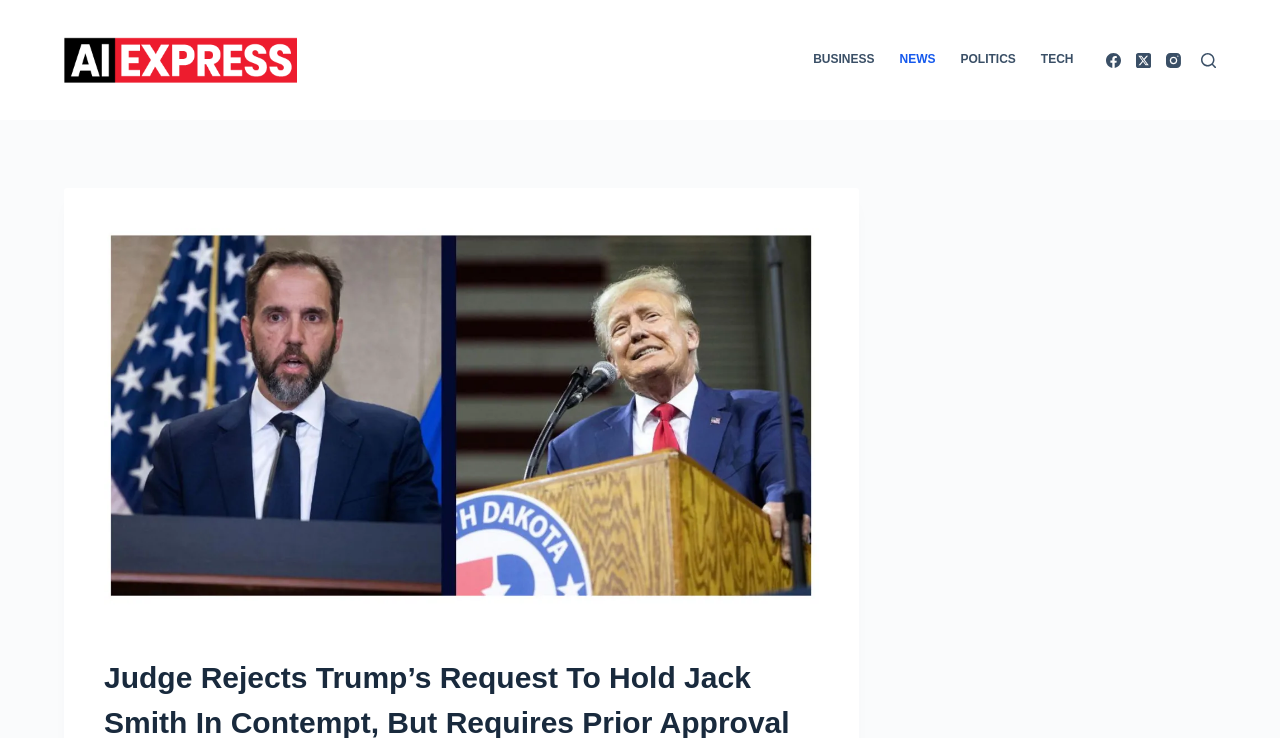What is the logo of this website?
Please craft a detailed and exhaustive response to the question.

The logo of this website is Ai Express, which can be found at the top left corner of the webpage, indicated by the image element with the description 'Ai Express logo'.